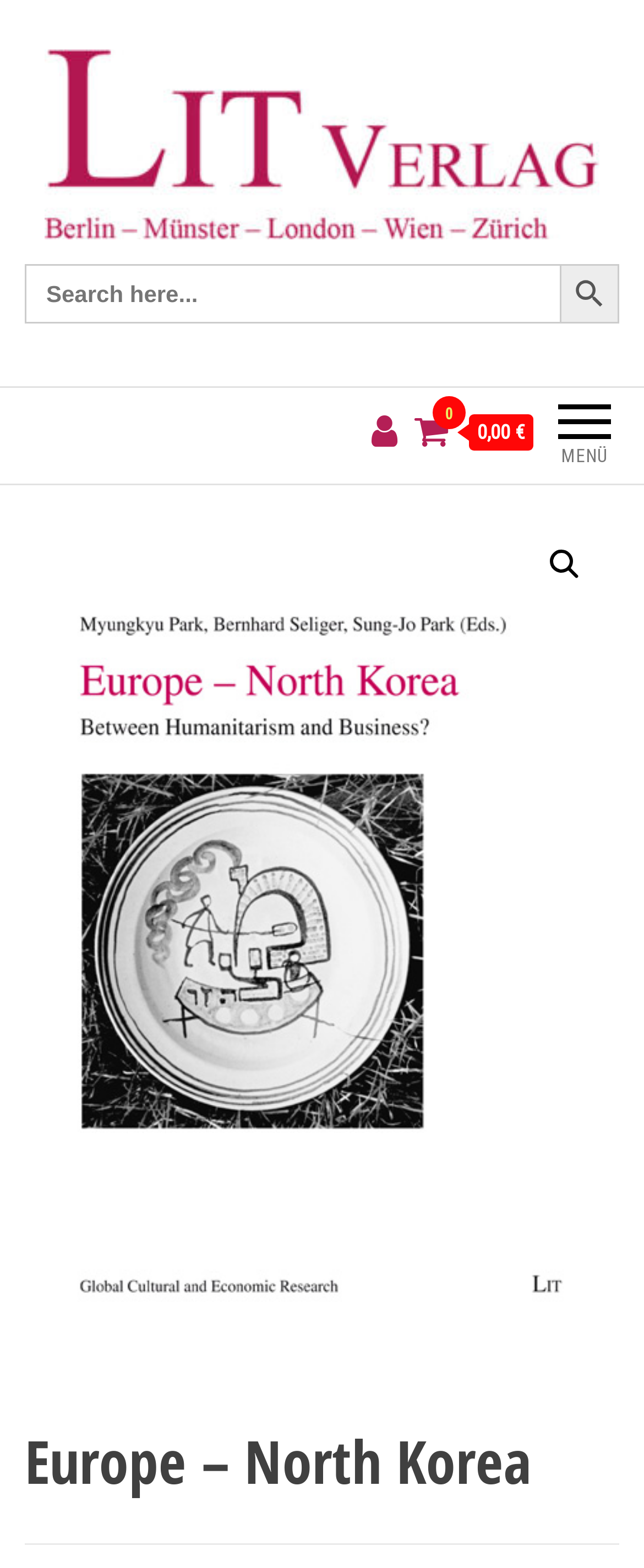What is the region mentioned in the heading?
From the image, respond using a single word or phrase.

Europe – North Korea